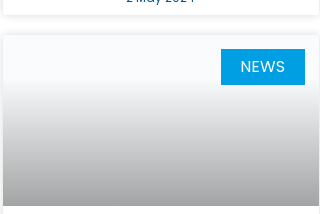What is the date displayed above the 'NEWS' button?
Please answer the question with a detailed and comprehensive explanation.

The caption explicitly states that the date '2 May 2024' is displayed above the 'NEWS' button, indicating the relevance of the news content associated with this section.